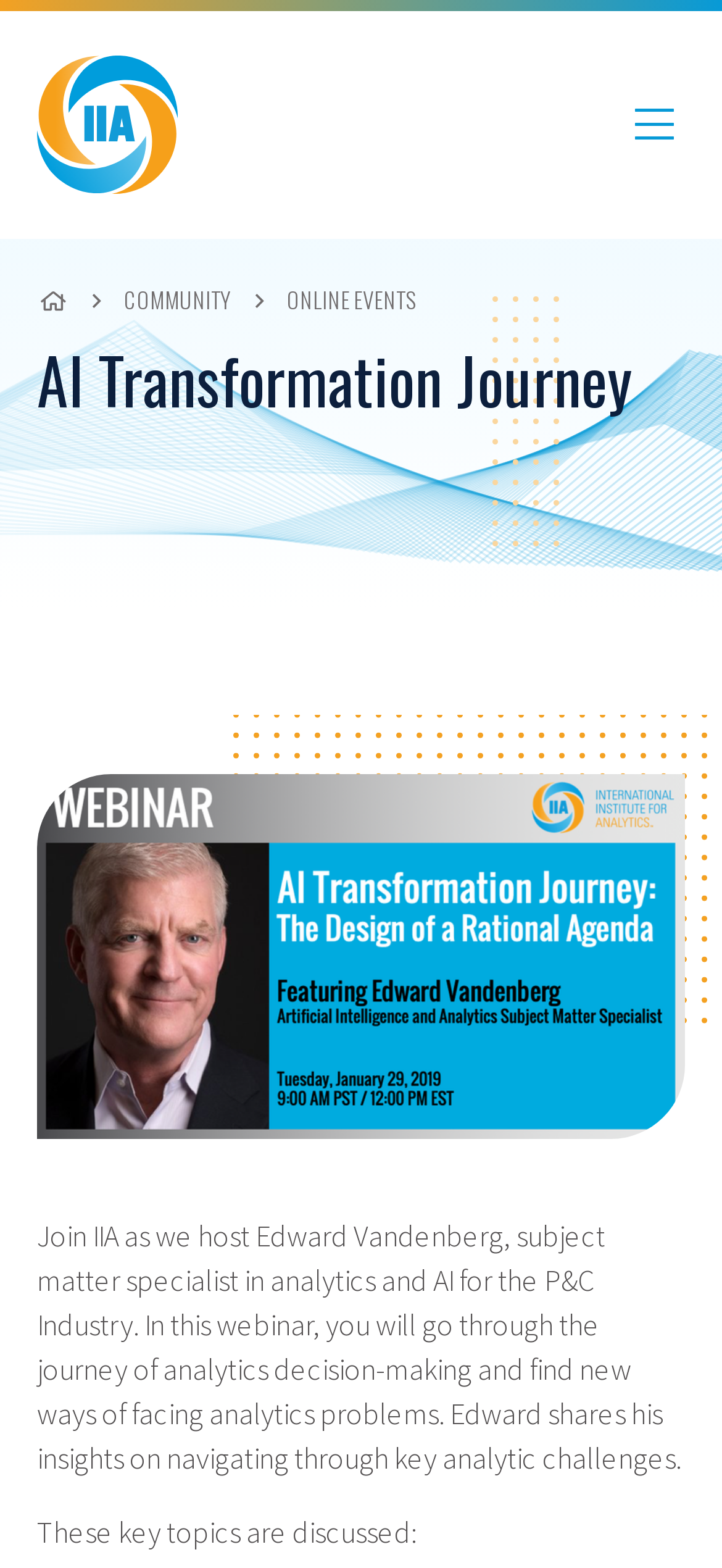What is the topic of the webinar?
Provide a detailed and extensive answer to the question.

The topic of the webinar is mentioned in the heading of the webpage, which is 'AI Transformation Journey'. This heading has a bounding box coordinate of [0.051, 0.222, 0.949, 0.262].